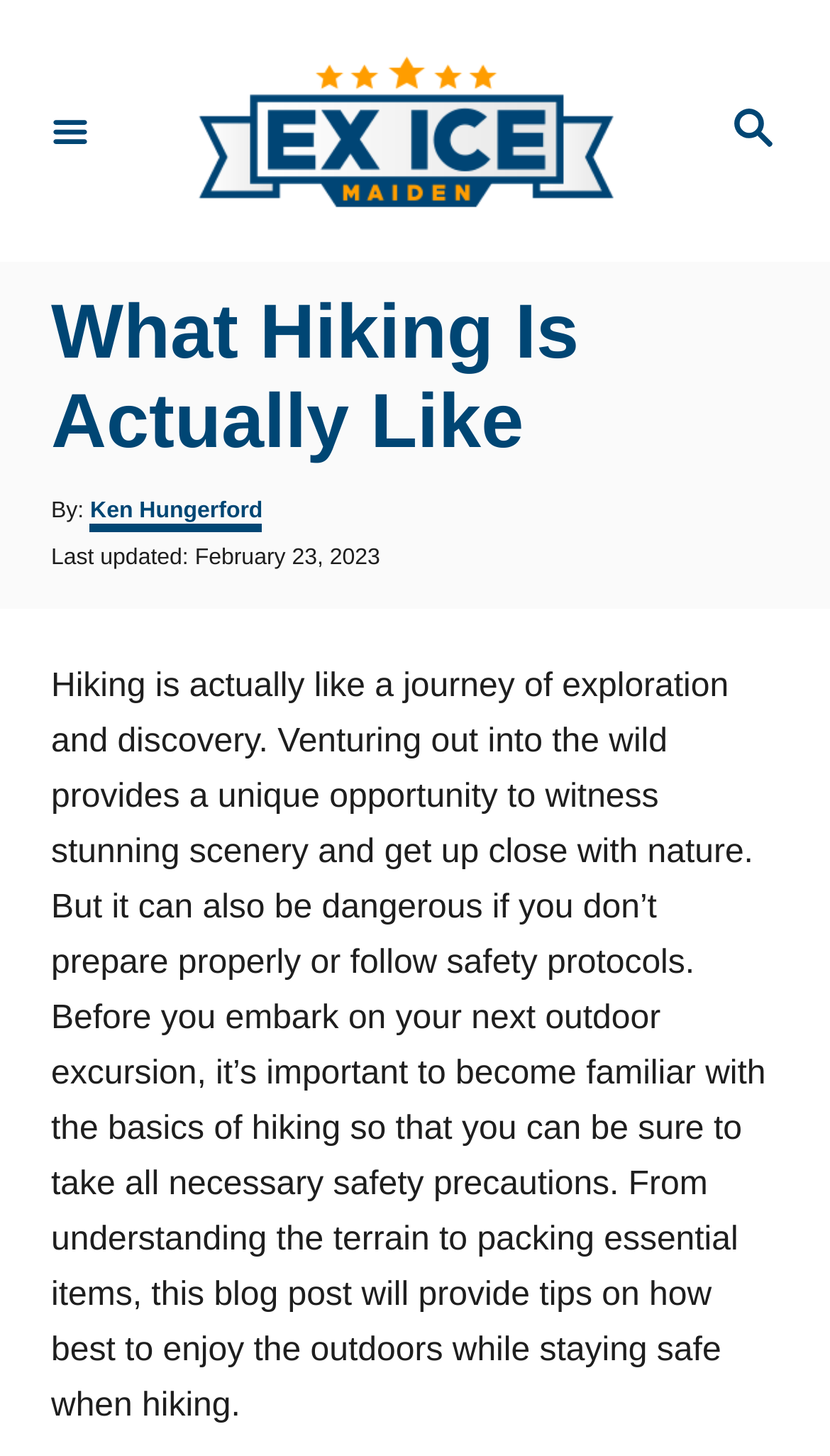Examine the screenshot and answer the question in as much detail as possible: What is the website's name?

I found the website's name by looking at the top section of the webpage, where it says 'ExiceMaiden.com'.